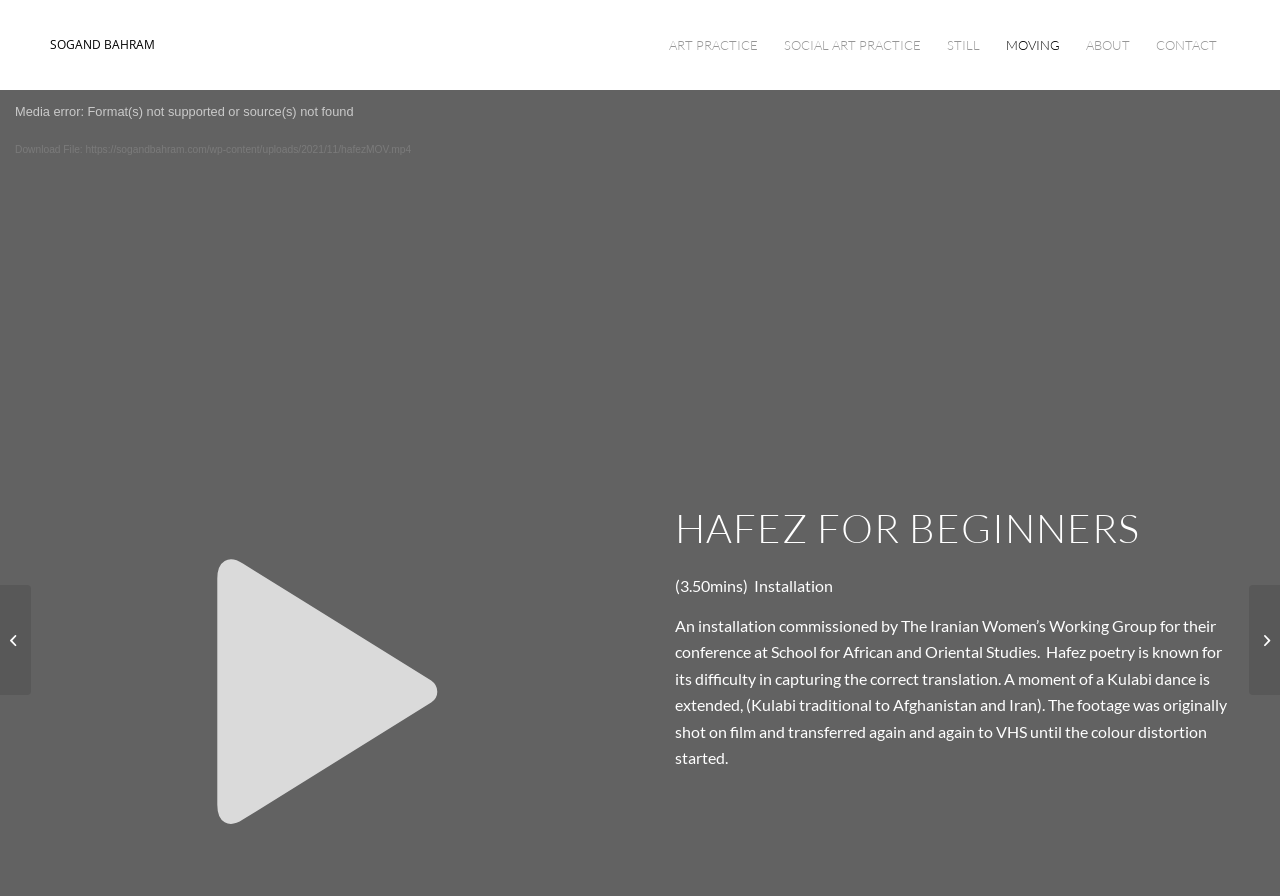Locate the bounding box coordinates of the area that needs to be clicked to fulfill the following instruction: "Download File: hafezMOV.mp4". The coordinates should be in the format of four float numbers between 0 and 1, namely [left, top, right, bottom].

[0.0, 0.153, 1.0, 0.183]